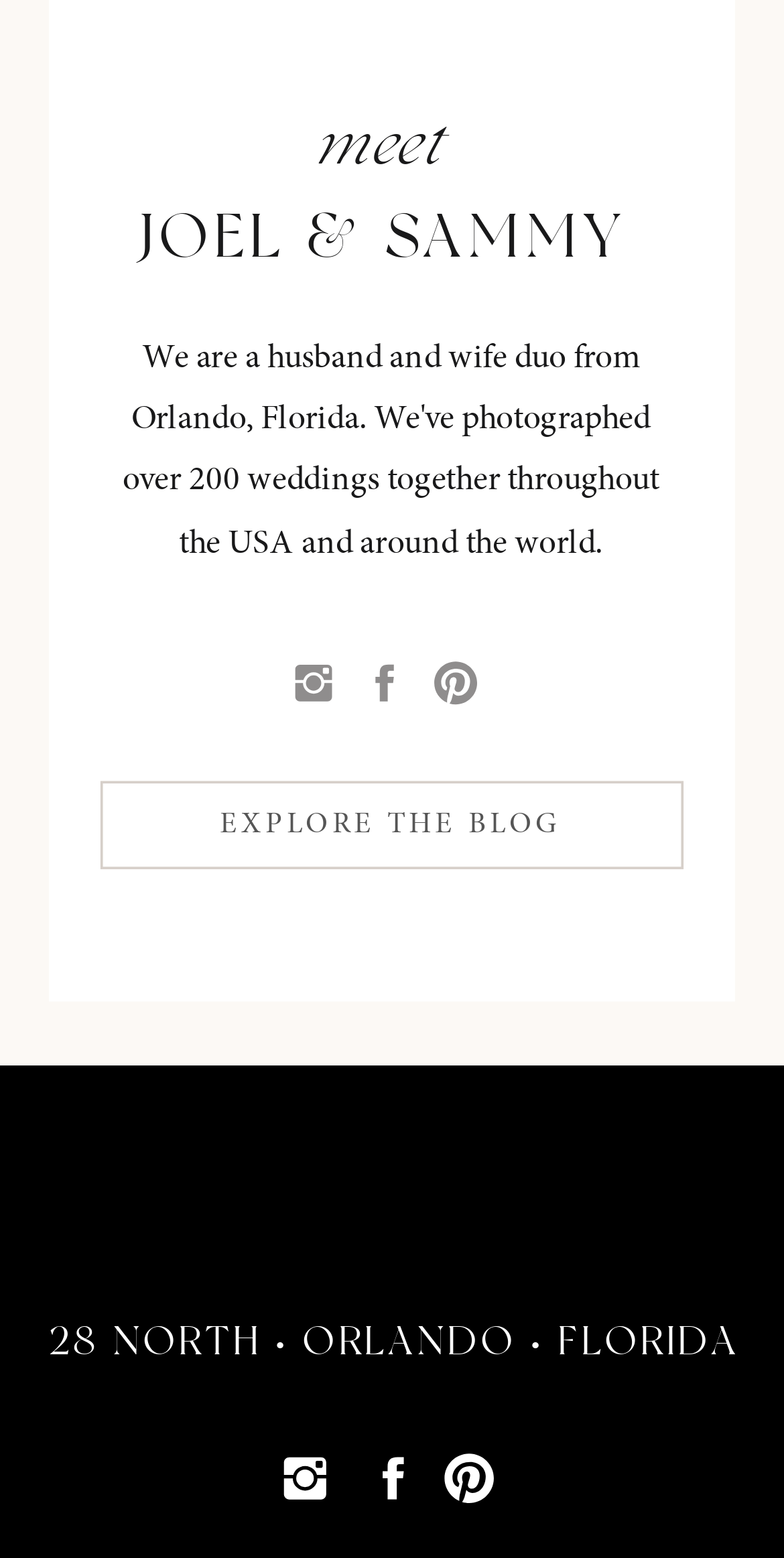Examine the image and give a thorough answer to the following question:
How many links are there in the top section?

I counted the number of link elements in the top section of the page, which are 'EXPLORE THE BLOG', and two other links with no text content. There are three links in total.